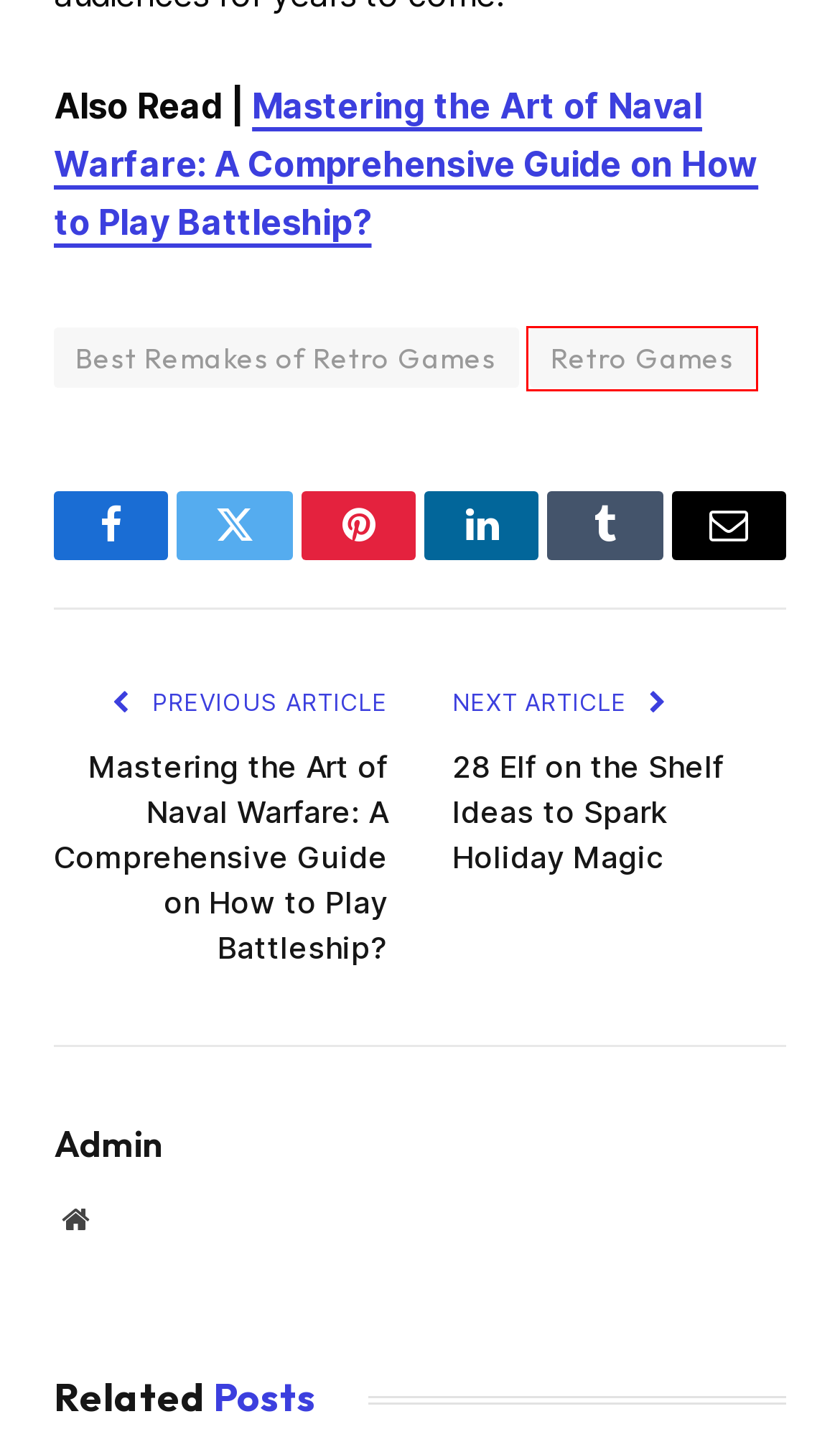Examine the screenshot of the webpage, which has a red bounding box around a UI element. Select the webpage description that best fits the new webpage after the element inside the red bounding box is clicked. Here are the choices:
A. Privacy Policy - Focus On Trends
B. Terms and Conditions - Focus On Trends
C. 28 Elf on the Shelf Ideas to Spark Holiday Magic
D. Best Remakes of Retro Games - Focus On Trends
E. Log In ‹ Focus On Trends — WordPress
F. Retro Games - Focus On Trends
G. Admin - Focus On Trends
H. Home - Focus On Trends

F